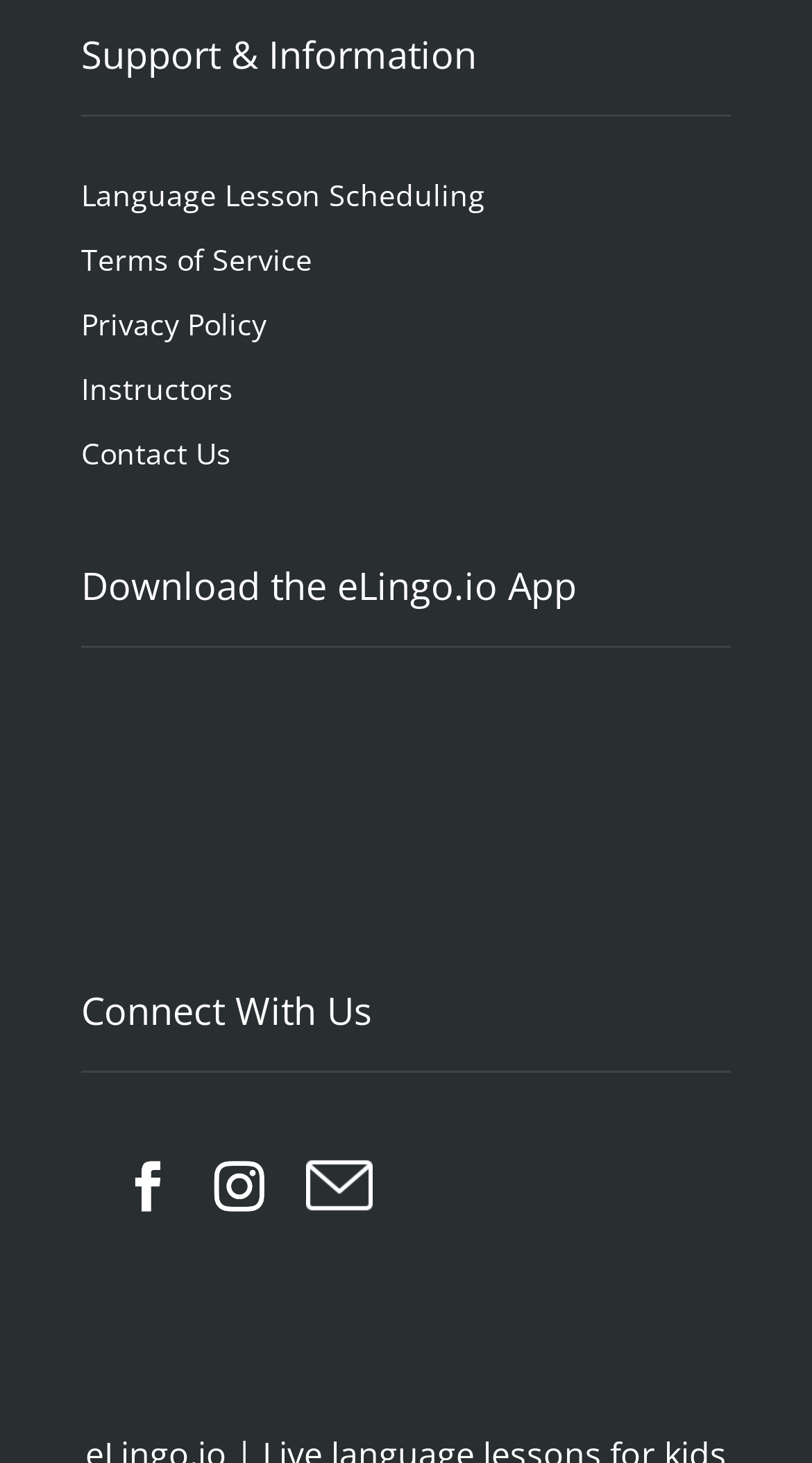Please determine the bounding box coordinates for the element with the description: "Facebook".

[0.151, 0.794, 0.213, 0.83]